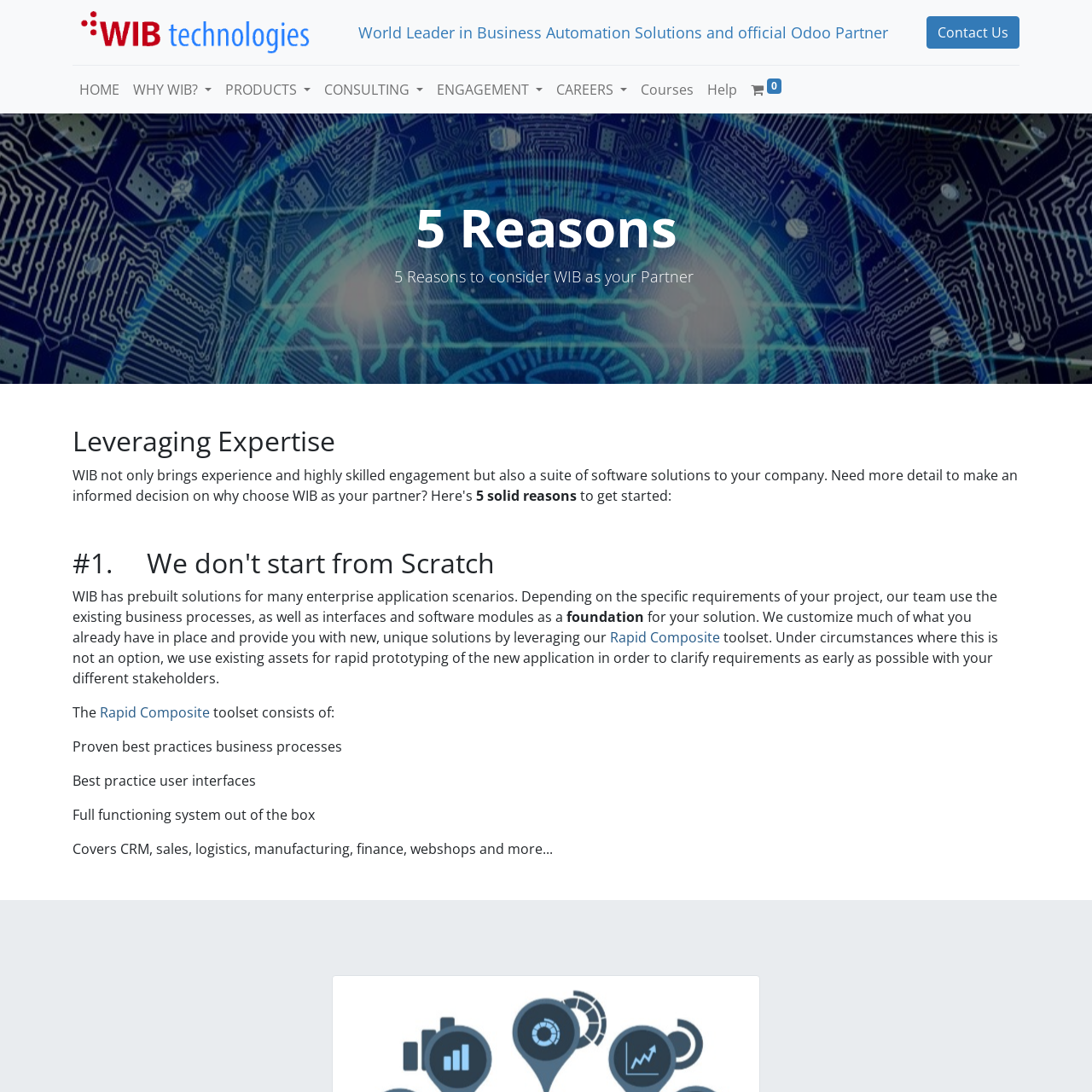Give a detailed account of the webpage.

The webpage is about WIB Technologies, a world leader in business automation solutions and an official Odoo partner. At the top left corner, there is a logo of WIB Technologies. Below the logo, there is a horizontal separator line. 

To the right of the logo, there is a heading that describes WIB Technologies' expertise. Above this heading, there are several links to different sections of the website, including "HOME", "WHY WIB?", "PRODUCTS", "CONSULTING", "ENGAGEMENT", "CAREERS", and "Courses" and "Help". 

The main content of the webpage is divided into sections, each with a heading. The first section is titled "5 Reasons" and has a subheading that explains why WIB Technologies is a good partner. Below this, there is a section titled "Leveraging Expertise" that lists five solid reasons to get started with WIB Technologies. 

The first reason, "#1. We don't start from Scratch", is explained in detail. It describes how WIB Technologies uses prebuilt solutions and customizes them to fit the client's needs. There are also links to "Rapid Composite" toolset, which is used for rapid prototyping of new applications. The toolset consists of proven best practices business processes, best practice user interfaces, and a full functioning system out of the box that covers various aspects of business operations.